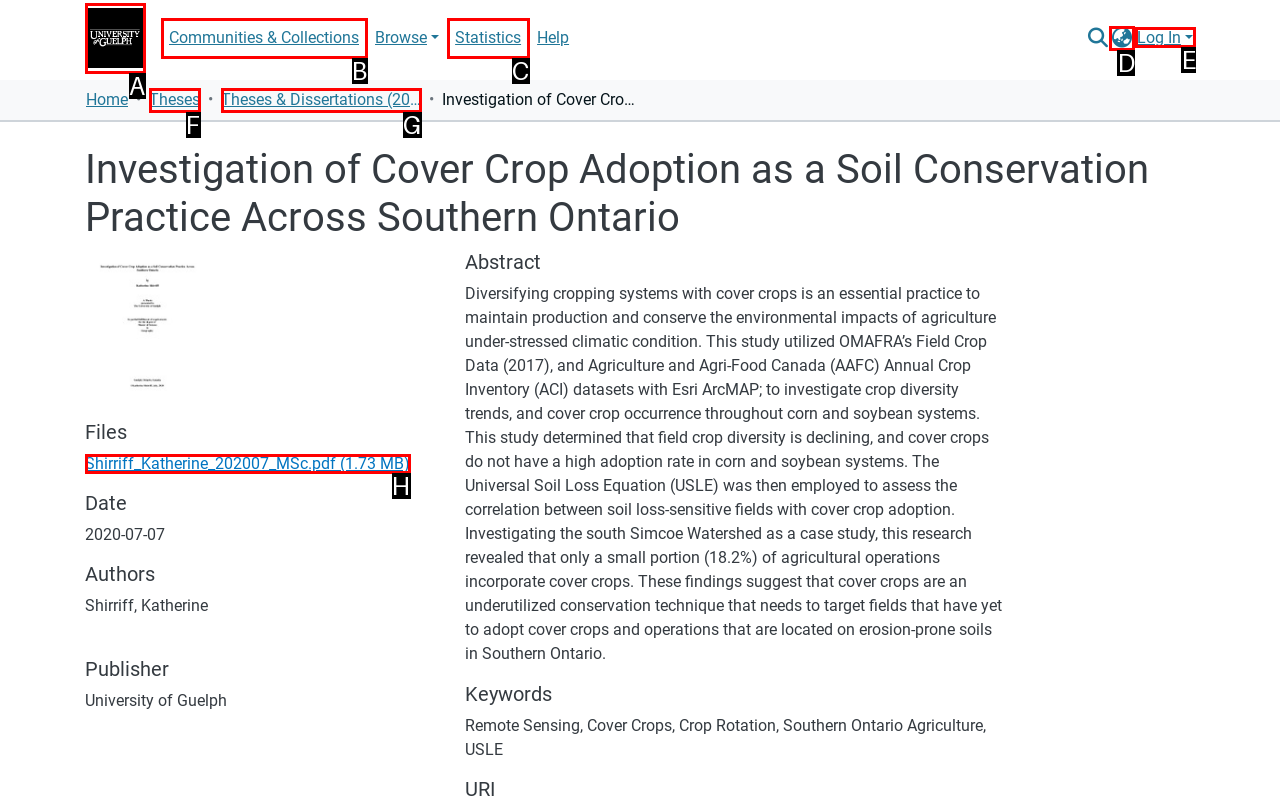From the options shown in the screenshot, tell me which lettered element I need to click to complete the task: Log in.

E